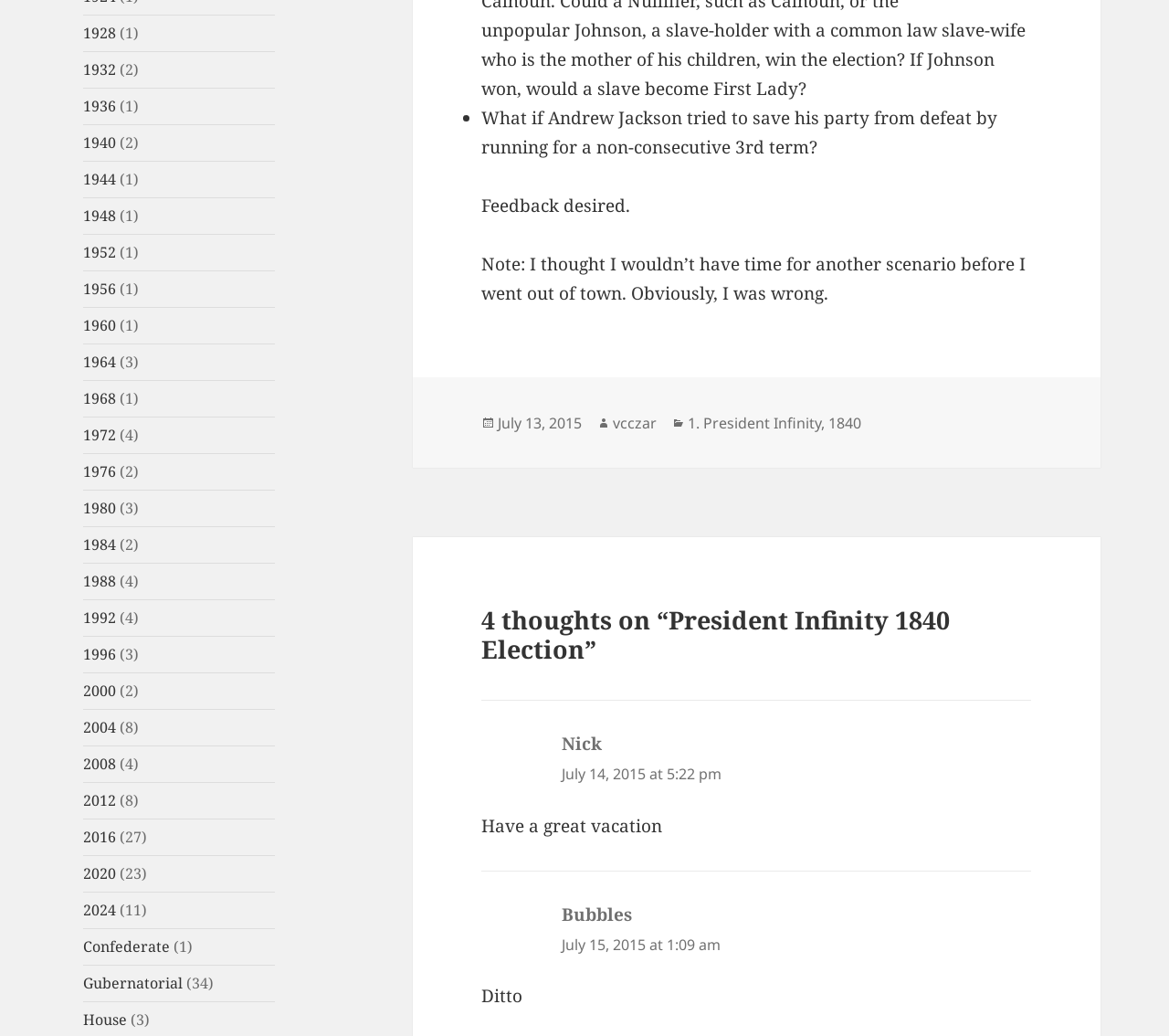Identify and provide the bounding box for the element described by: "1. President Infinity".

[0.588, 0.398, 0.702, 0.419]